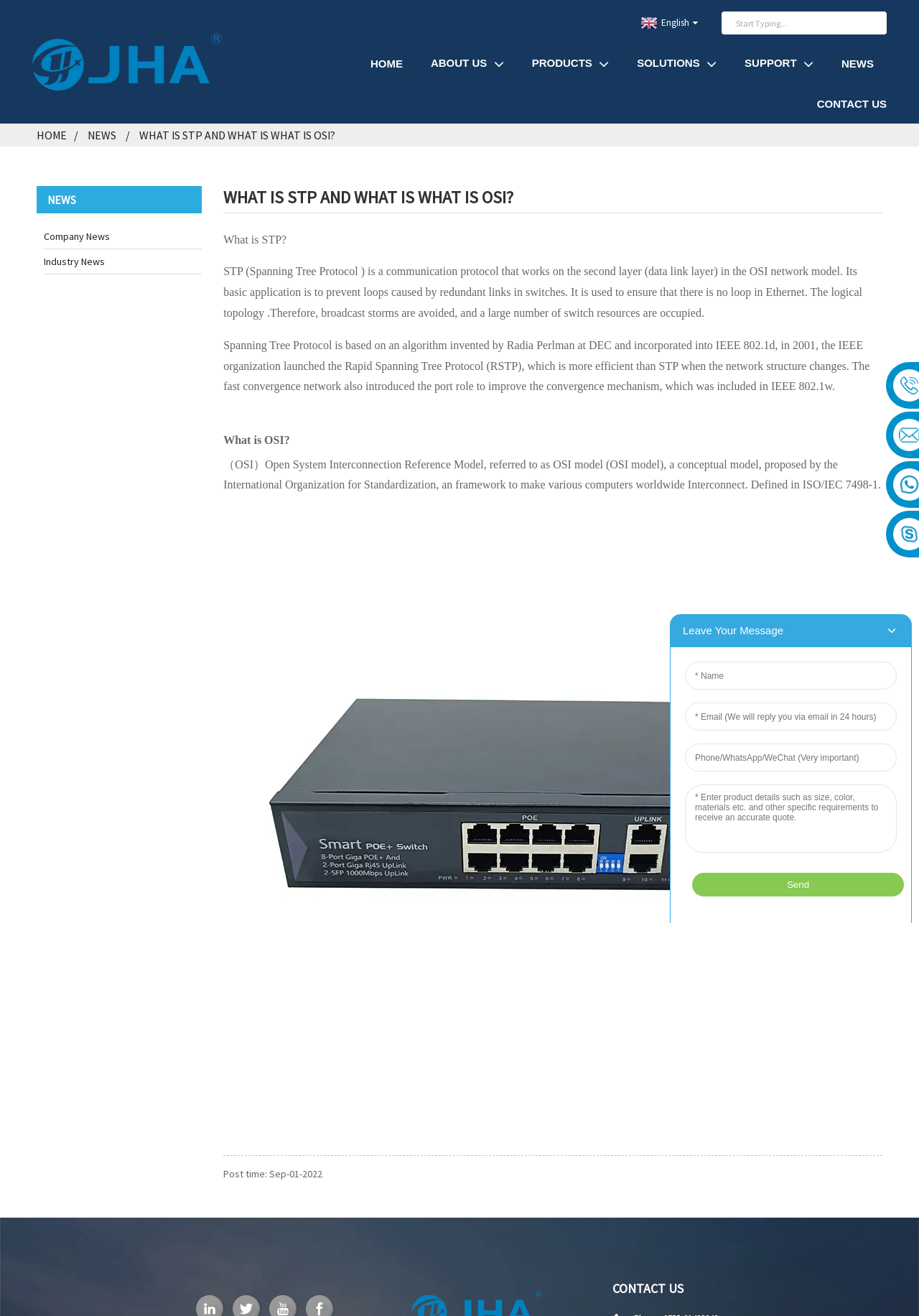Please find the bounding box coordinates of the element that you should click to achieve the following instruction: "Click the HOME link". The coordinates should be presented as four float numbers between 0 and 1: [left, top, right, bottom].

[0.389, 0.033, 0.452, 0.063]